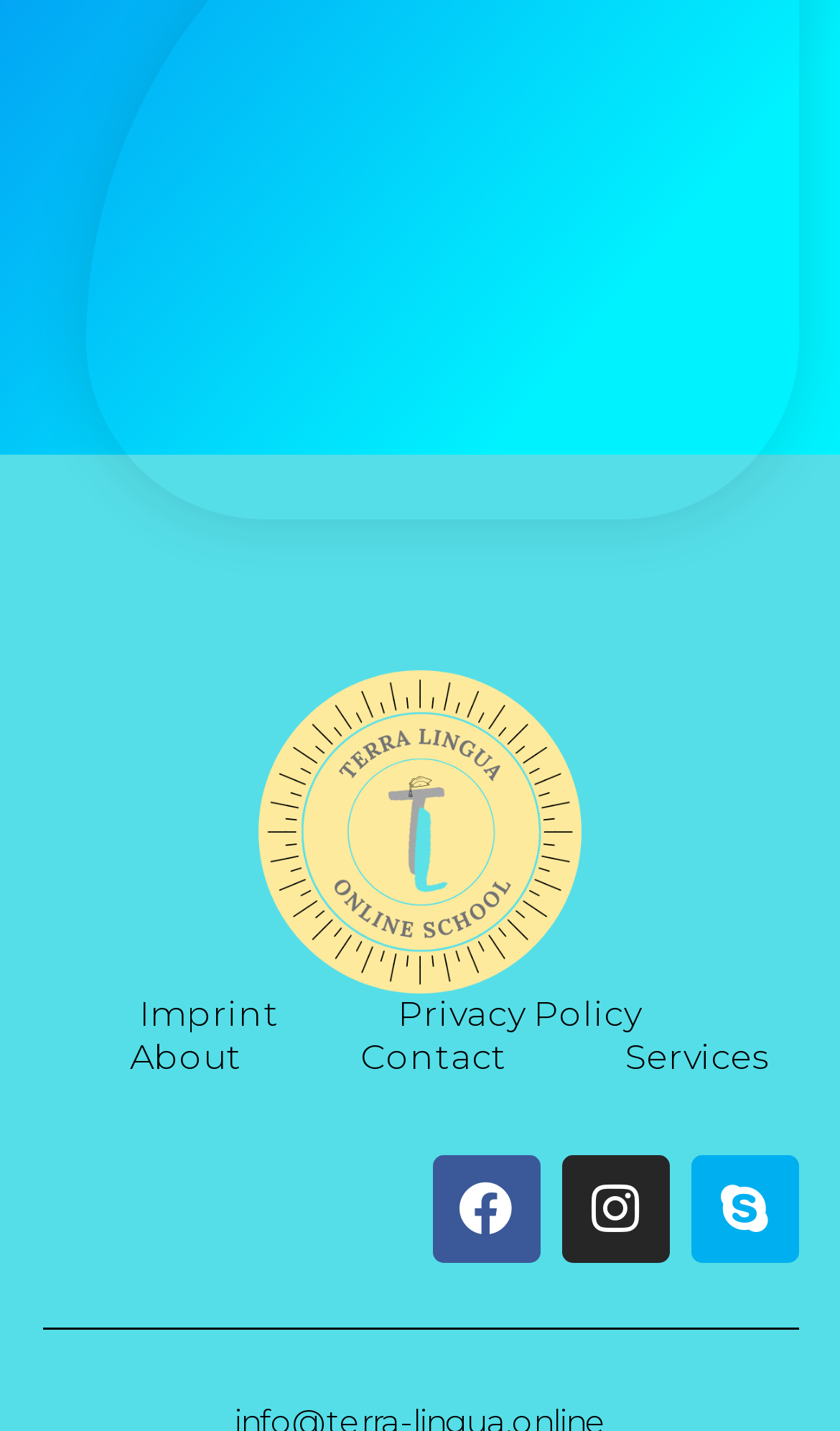Provide the bounding box coordinates of the HTML element described by the text: "Facebook". The coordinates should be in the format [left, top, right, bottom] with values between 0 and 1.

[0.514, 0.806, 0.642, 0.882]